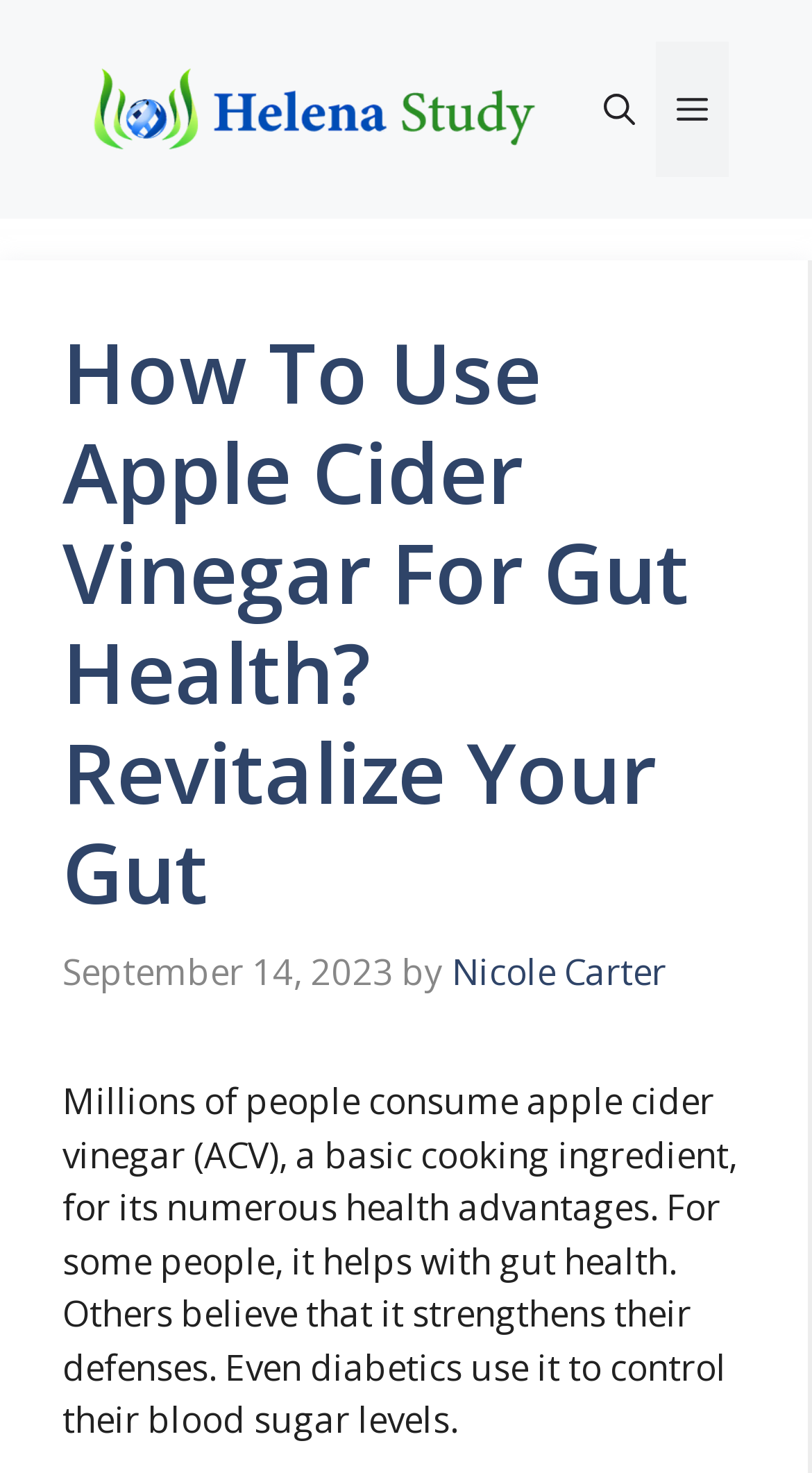What is the main topic of the article?
Please provide a single word or phrase in response based on the screenshot.

Apple cider vinegar for gut health